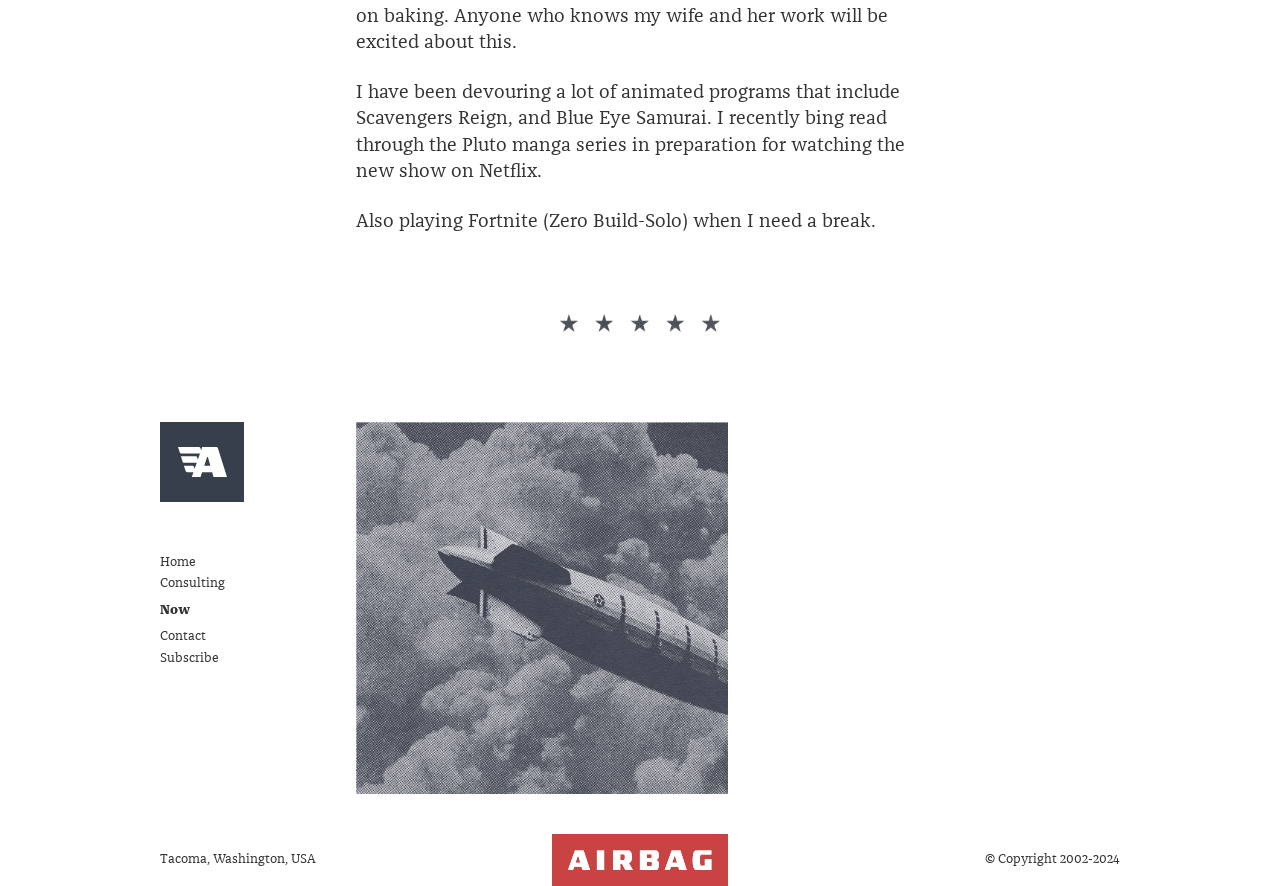What are the main sections of the website?
Based on the visual, give a brief answer using one word or a short phrase.

Home, Consulting, Now, Contact, Subscribe